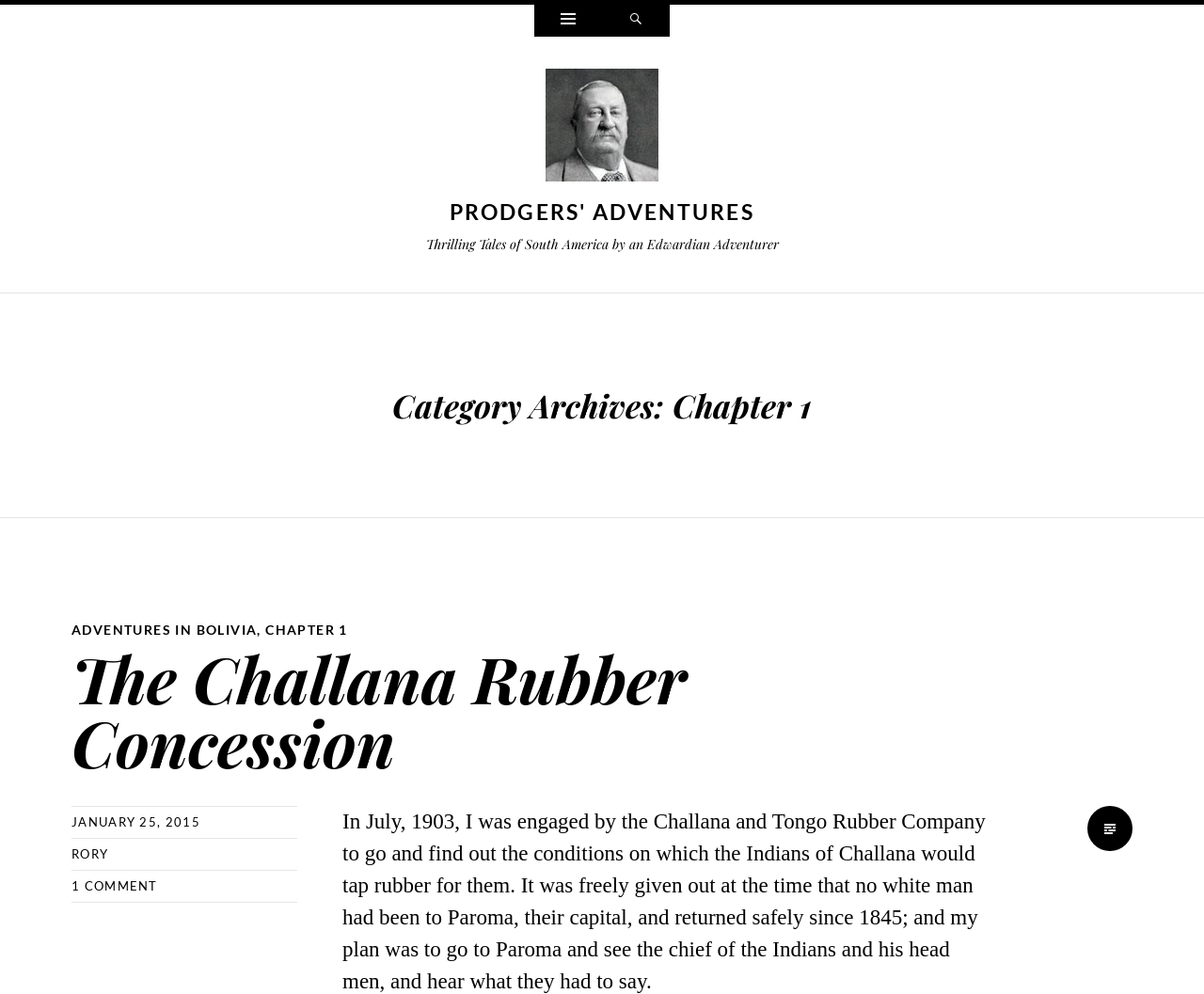What is the title of the story?
Look at the image and respond with a single word or a short phrase.

The Challana Rubber Concession